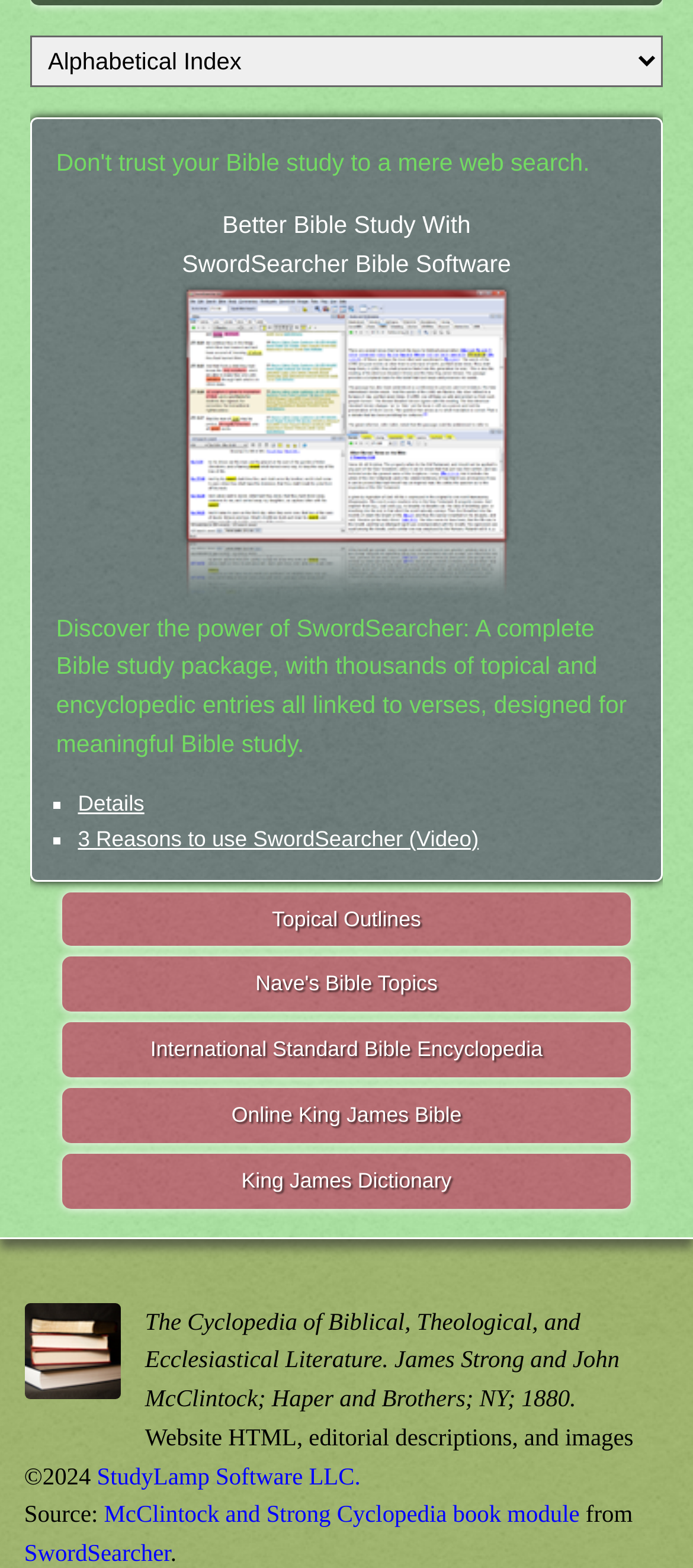How many links are there in the webpage?
Observe the image and answer the question with a one-word or short phrase response.

9